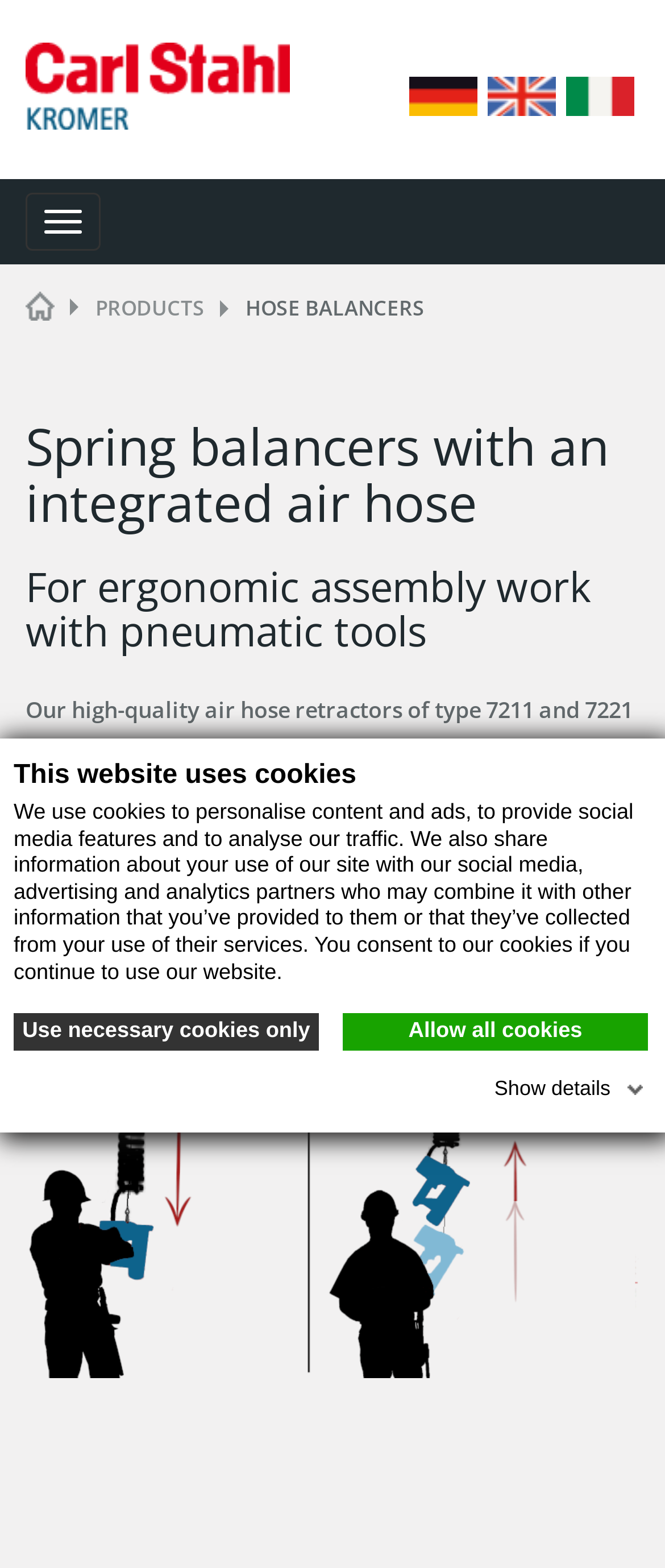Find the bounding box coordinates of the element to click in order to complete the given instruction: "View the PRODUCTS page."

[0.144, 0.186, 0.308, 0.208]